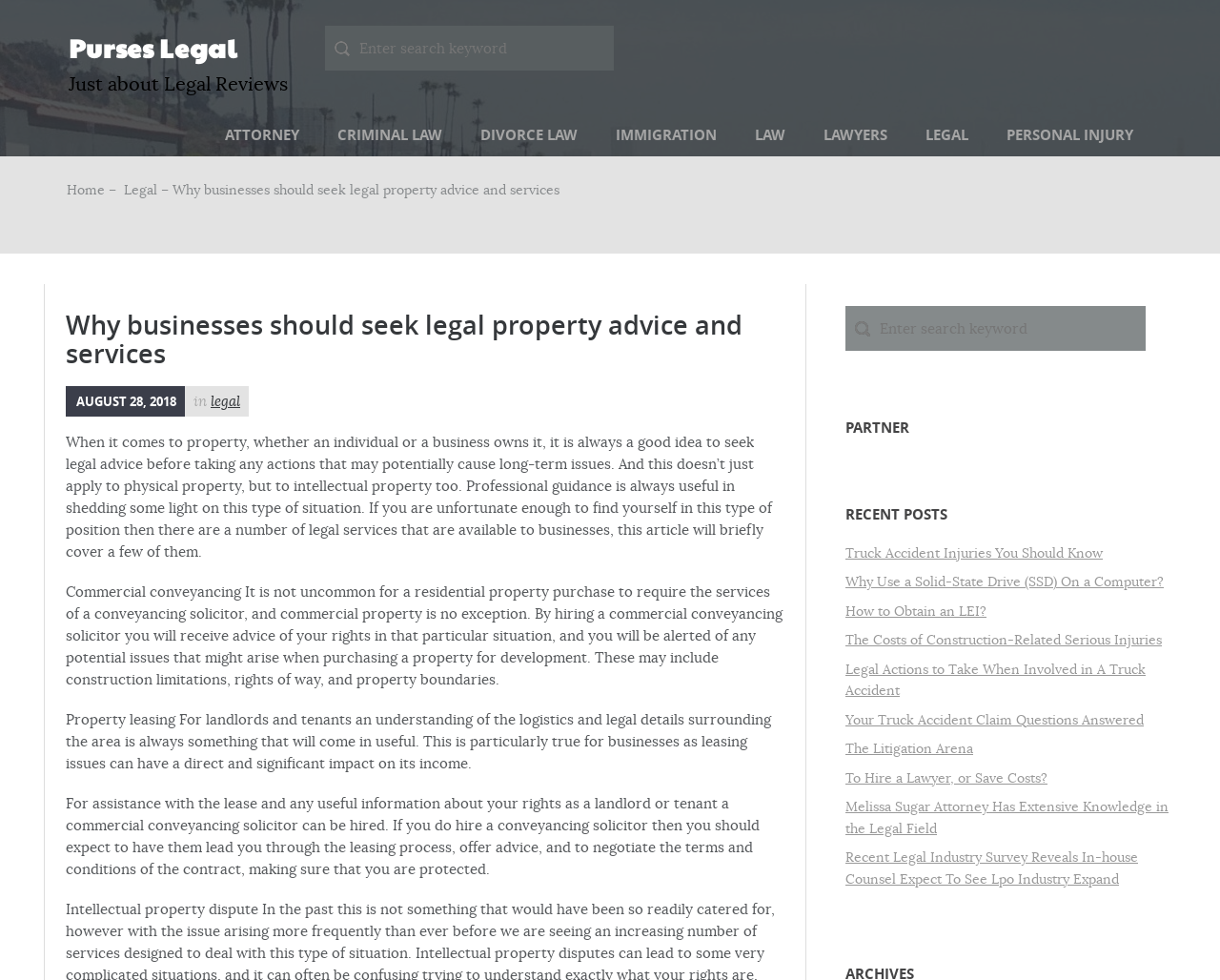Given the following UI element description: "How to Obtain an LEI?", find the bounding box coordinates in the webpage screenshot.

[0.693, 0.615, 0.809, 0.632]